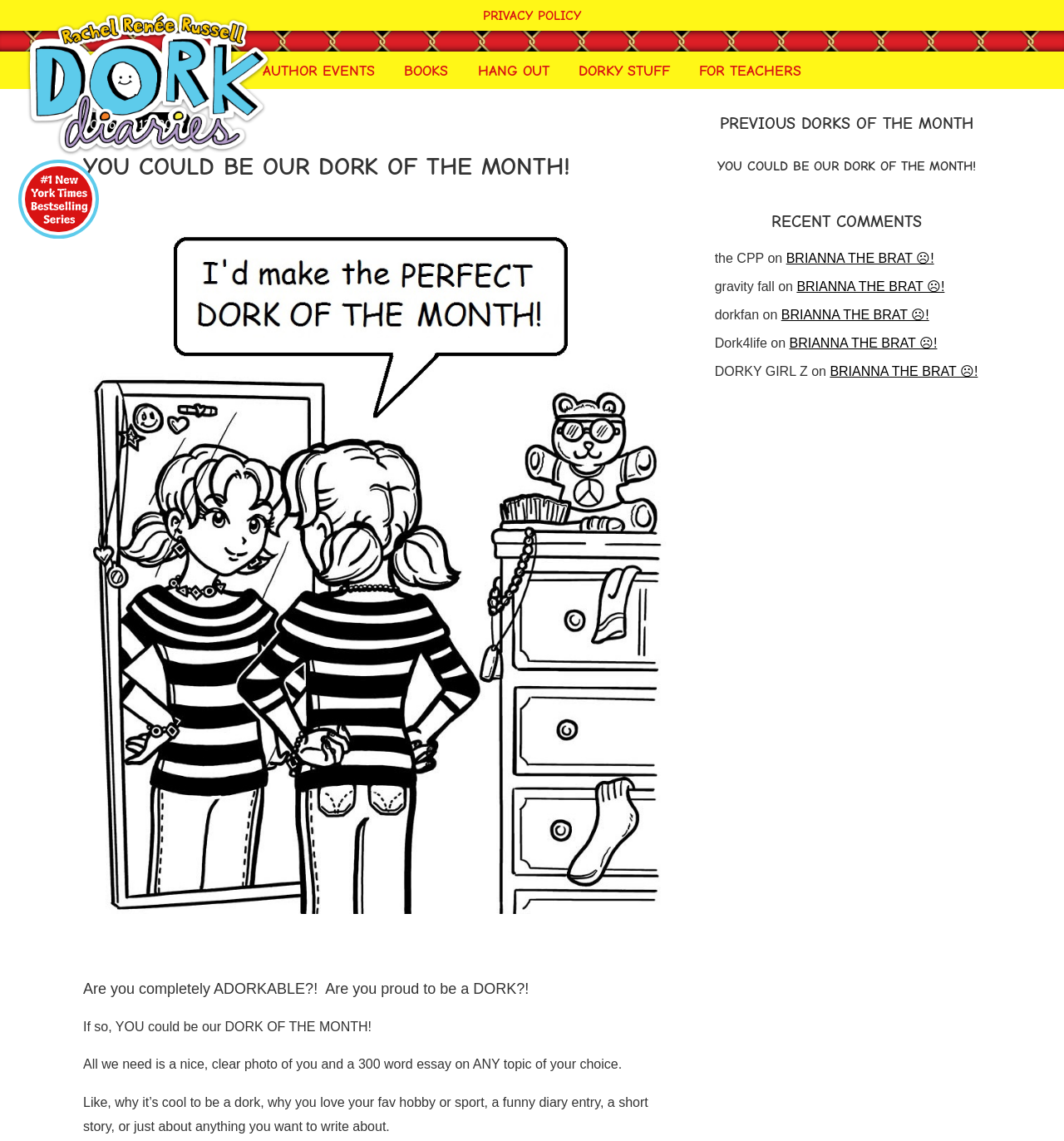What is the purpose of the 'YOU Could Be Our Dork of the Month!' section?
Could you answer the question with a detailed and thorough explanation?

Based on the webpage content, the 'YOU Could Be Our Dork of the Month!' section is calling for submissions of a photo and a 300-word essay on any topic of the user's choice. This is evident from the text 'All we need is a nice, clear photo of you and a 300 word essay on ANY topic of your choice.'